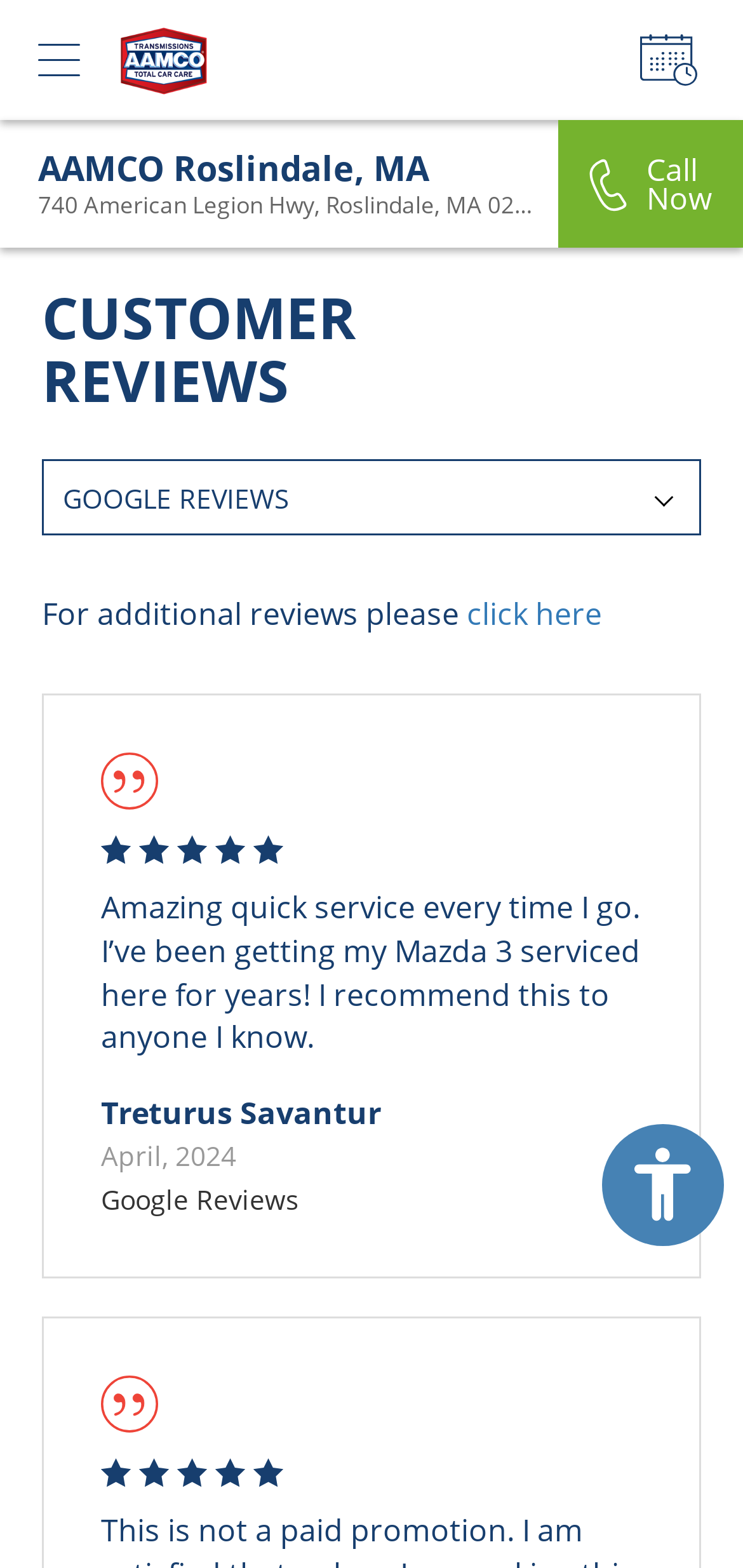Can you give a detailed response to the following question using the information from the image? How many review stars are shown in the first review?

The number of review stars can be inferred from the five 'Alternate Text' images located next to the first review, which are commonly used to represent review stars.